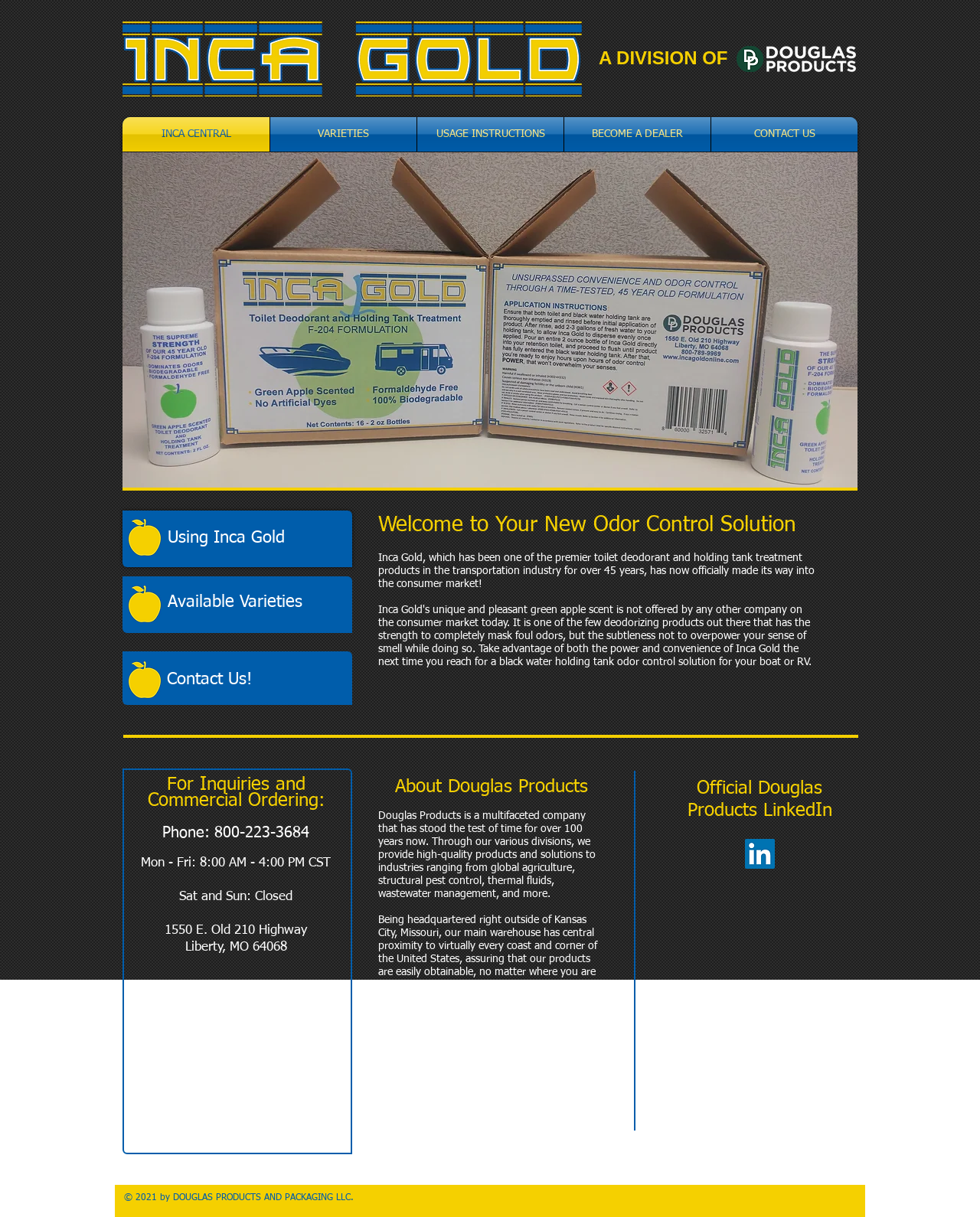Kindly determine the bounding box coordinates for the clickable area to achieve the given instruction: "Navigate to INCA CENTRAL".

[0.125, 0.096, 0.275, 0.125]